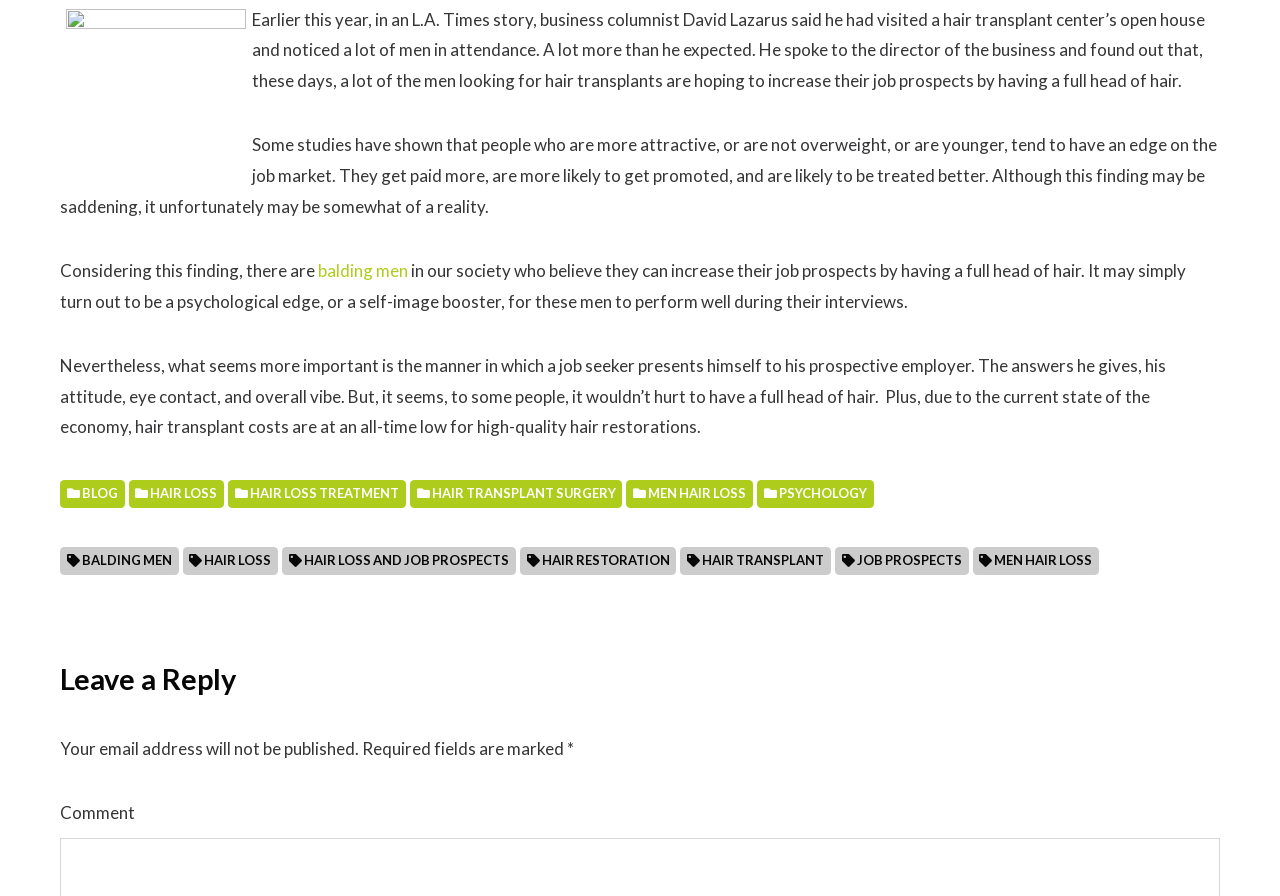Identify the bounding box of the UI element that matches this description: "hair restoration".

[0.423, 0.616, 0.523, 0.634]